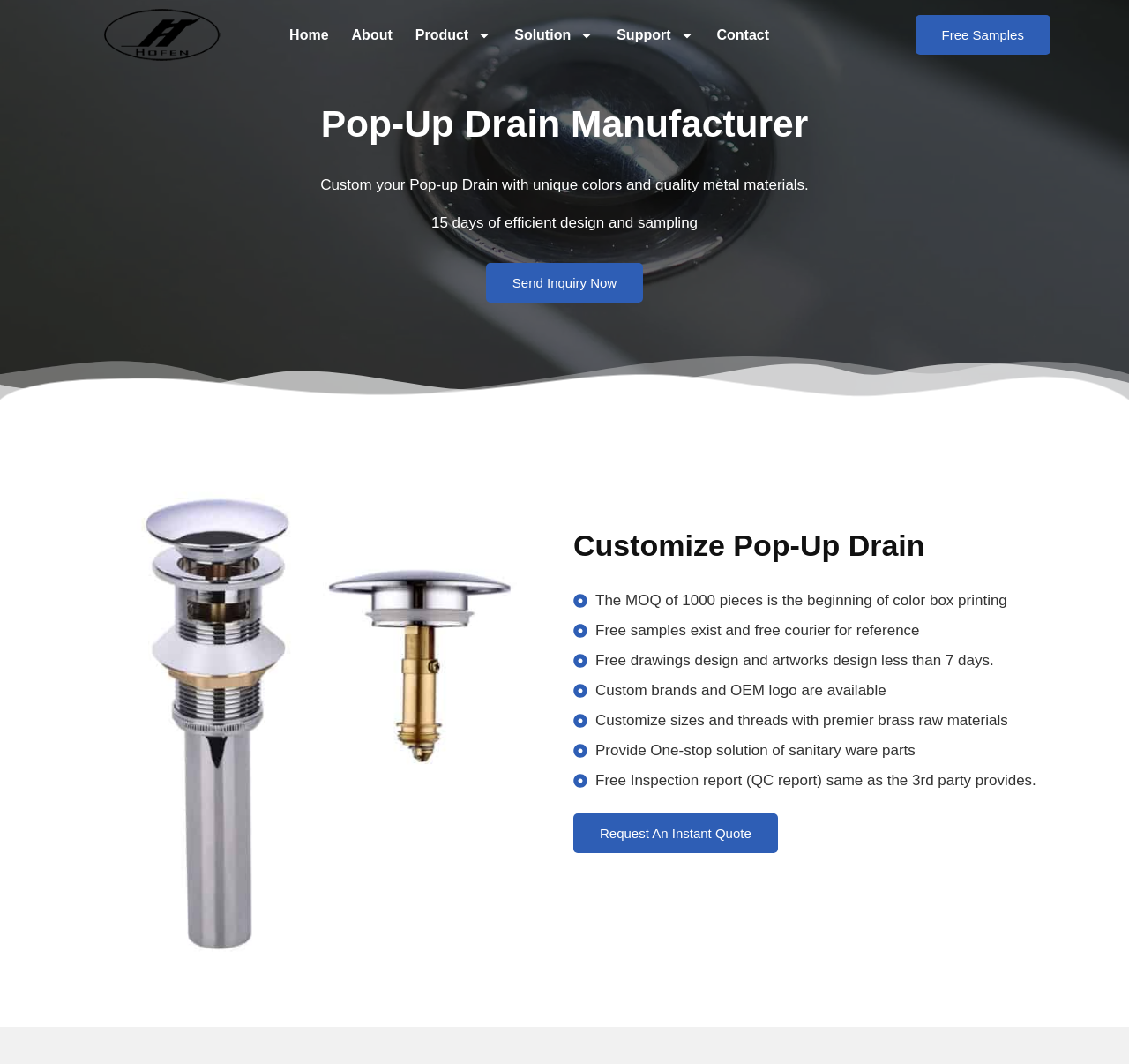What is the material used for customization?
Offer a detailed and exhaustive answer to the question.

The StaticText 'Customize sizes and threads with premier brass raw materials' implies that the material used for customization is brass.